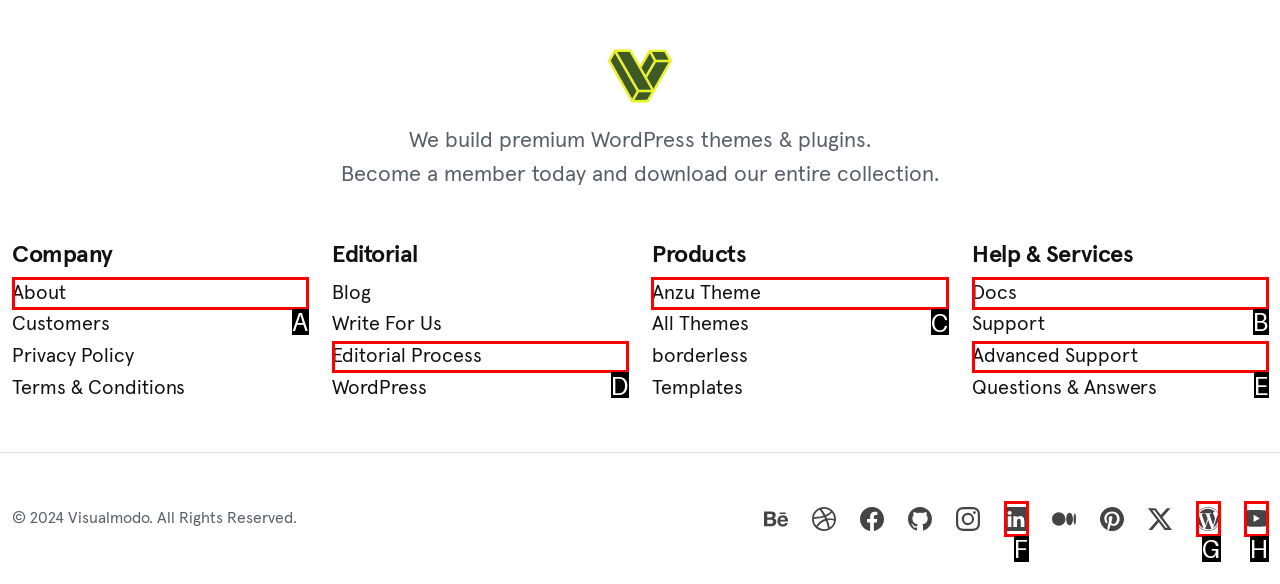Determine which HTML element I should select to execute the task: Explore the Anzu Theme
Reply with the corresponding option's letter from the given choices directly.

C